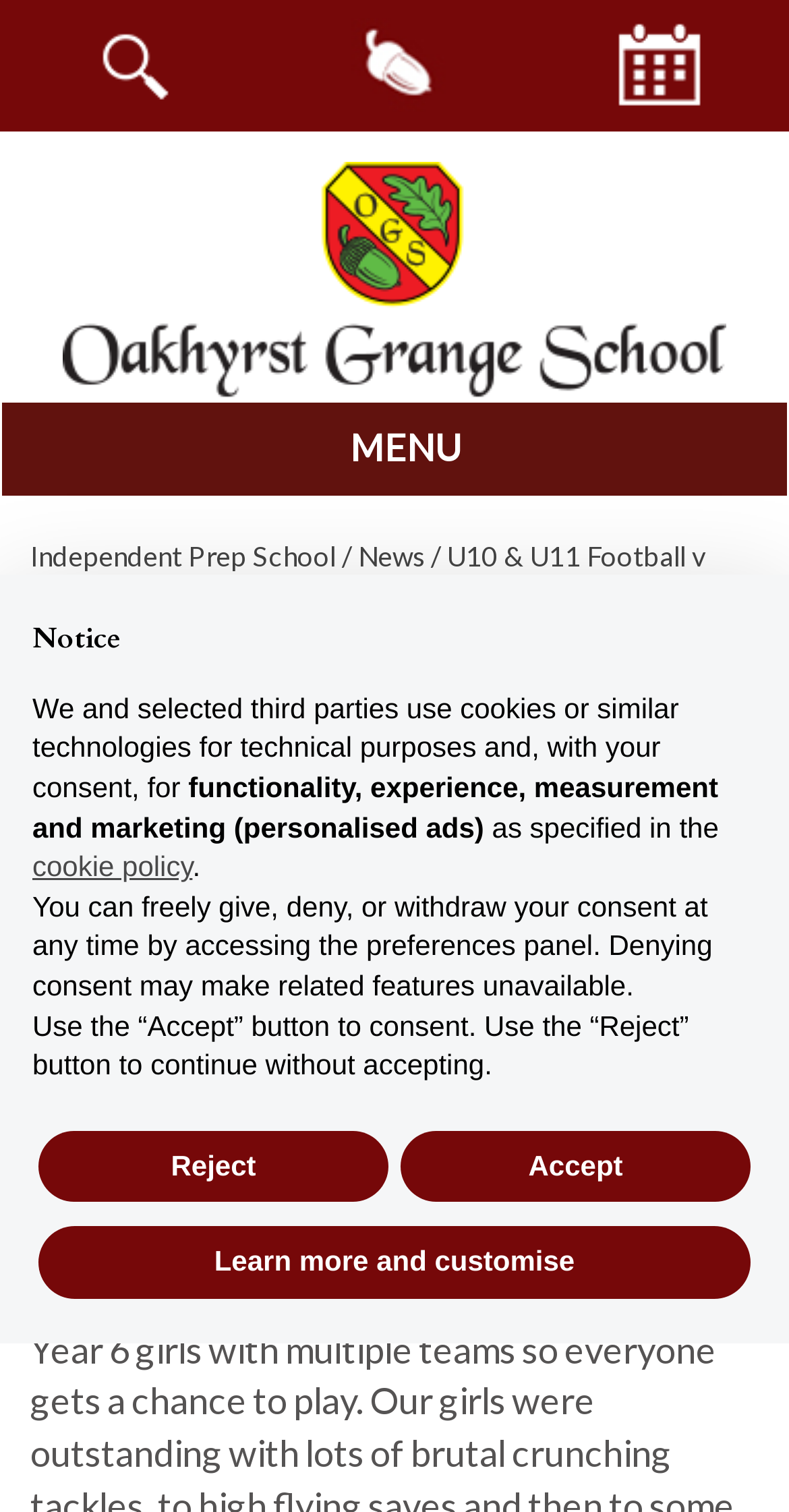Please determine the headline of the webpage and provide its content.

U10 & U11 Football v Hawthorns – Wednesday 23rd February